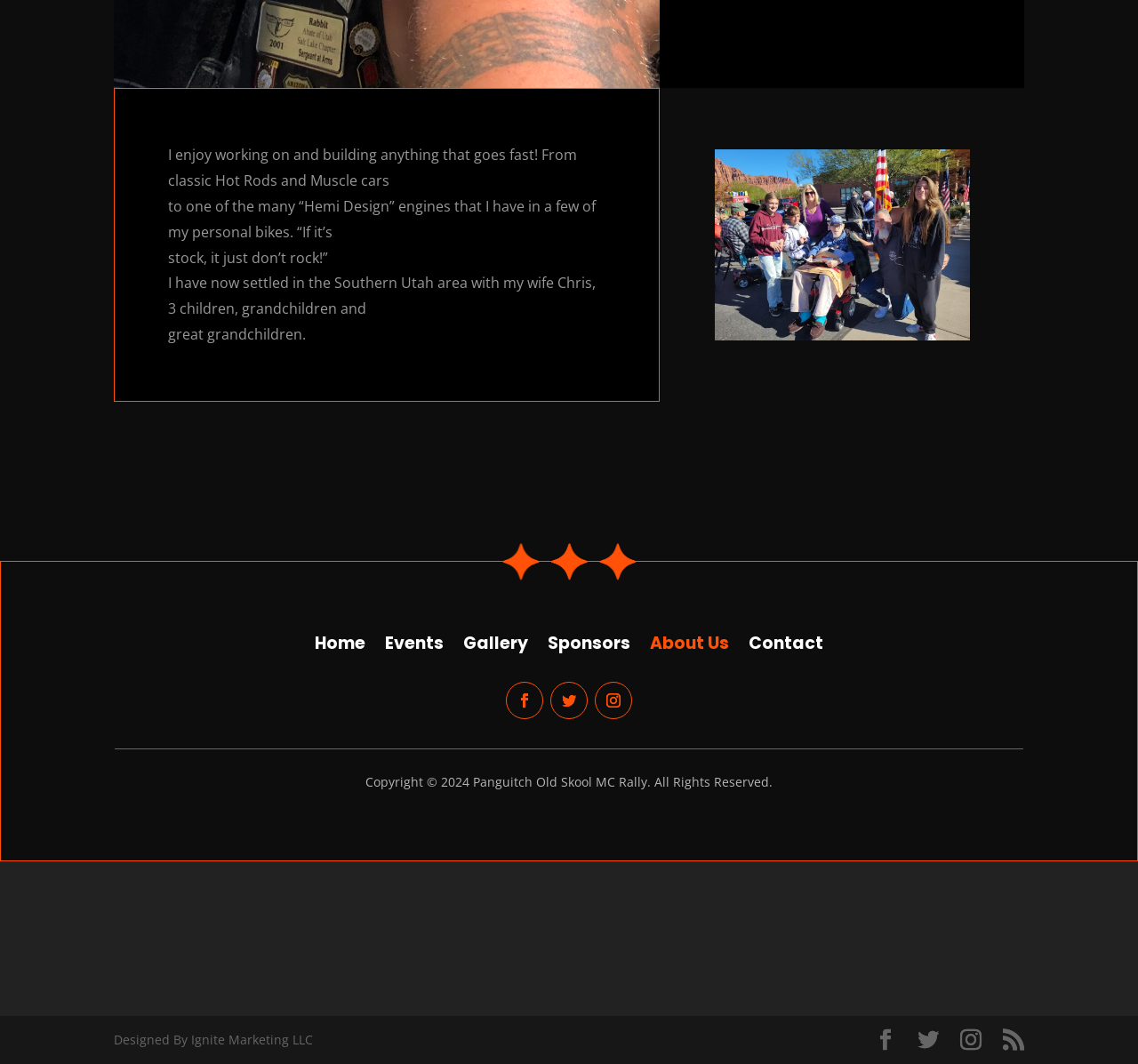Given the content of the image, can you provide a detailed answer to the question?
How many links are in the navigation menu?

The navigation menu has links to 'Home', 'Events', 'Gallery', 'Sponsors', 'About Us', and 'Contact', which totals 6 links.